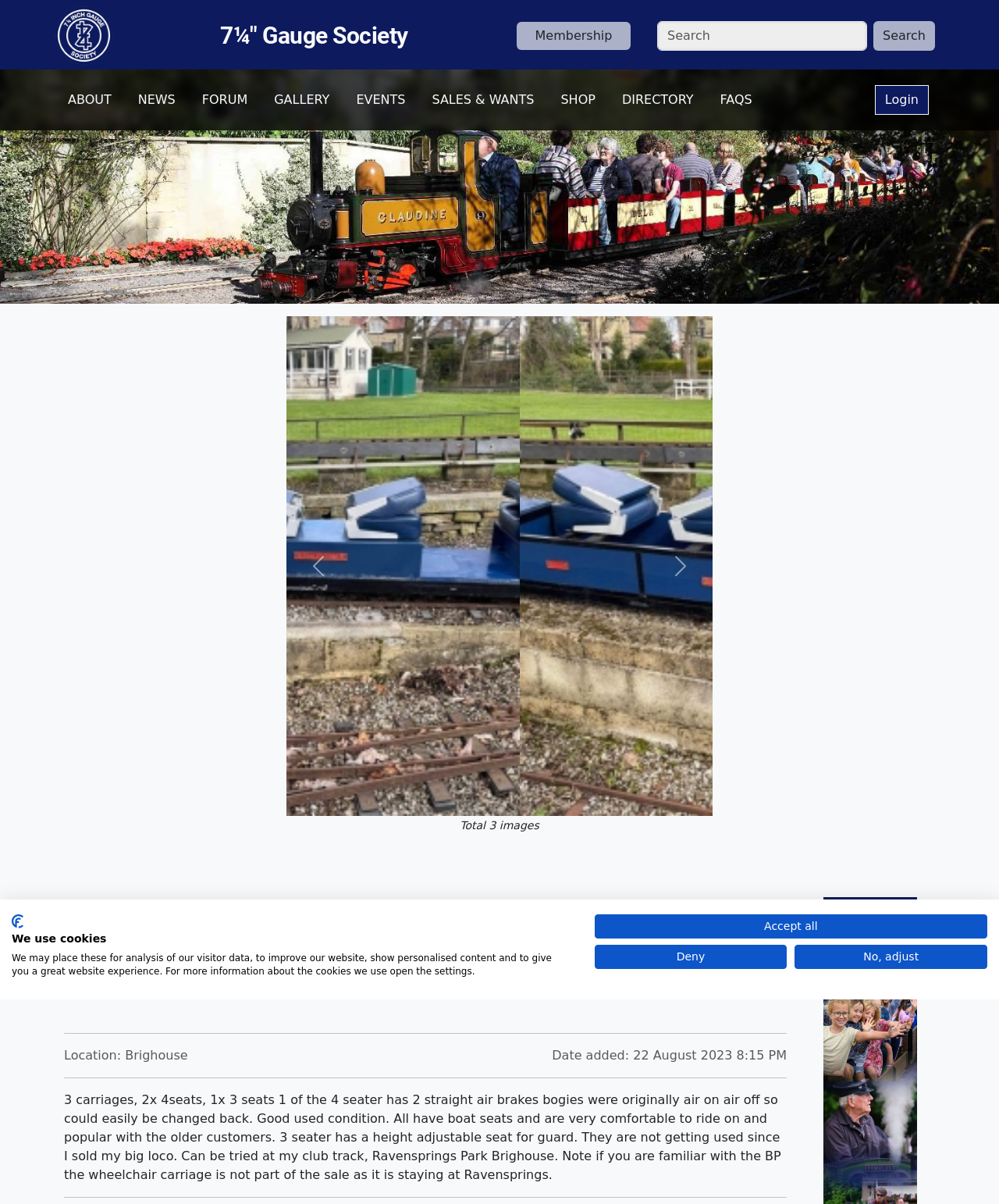Describe in detail what you see on the webpage.

This webpage is about a sales listing for 3 carriages, specifically a Blue Pullman, on the 7¼” Gauge Society website. At the top, there is a navigation menu with links to various sections of the website, including "Membership", "NEWS", "FORUM", "GALLERY", "EVENTS", "SALES & WANTS", "SHOP", "DIRECTORY", and "FAQS". 

Below the navigation menu, there is a large image of the 3 carriages, with buttons to navigate to the previous or next image. Above the image, there is a heading that reads "3 x carriages Blue Pullman Engines & Rolling Stock" and a price tag of "£2,250.00". 

To the left of the image, there is a section with details about the listing, including the location "Brighouse" and the date it was added, "22 August 2023 8:15 PM". Below this section, there is a description of the carriages, mentioning their condition, features, and the fact that they are no longer being used by the seller. 

At the bottom of the page, there is a notice about the use of cookies on the website, with buttons to accept, deny, or adjust cookie settings. There is also a link to return to the "Sales and Wants" section.